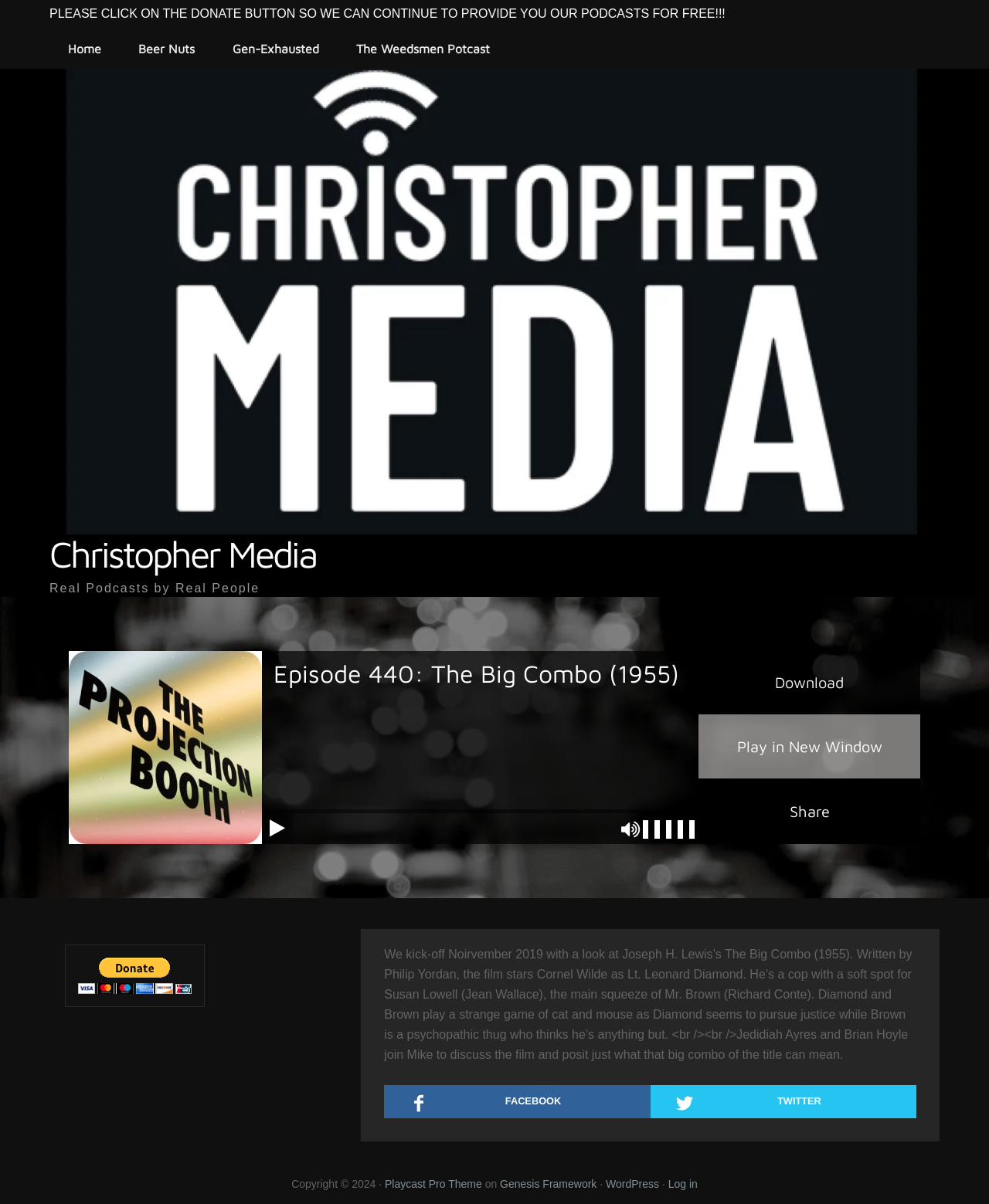What is the purpose of the button with the text 'Play'?
From the image, provide a succinct answer in one word or a short phrase.

To play the audio